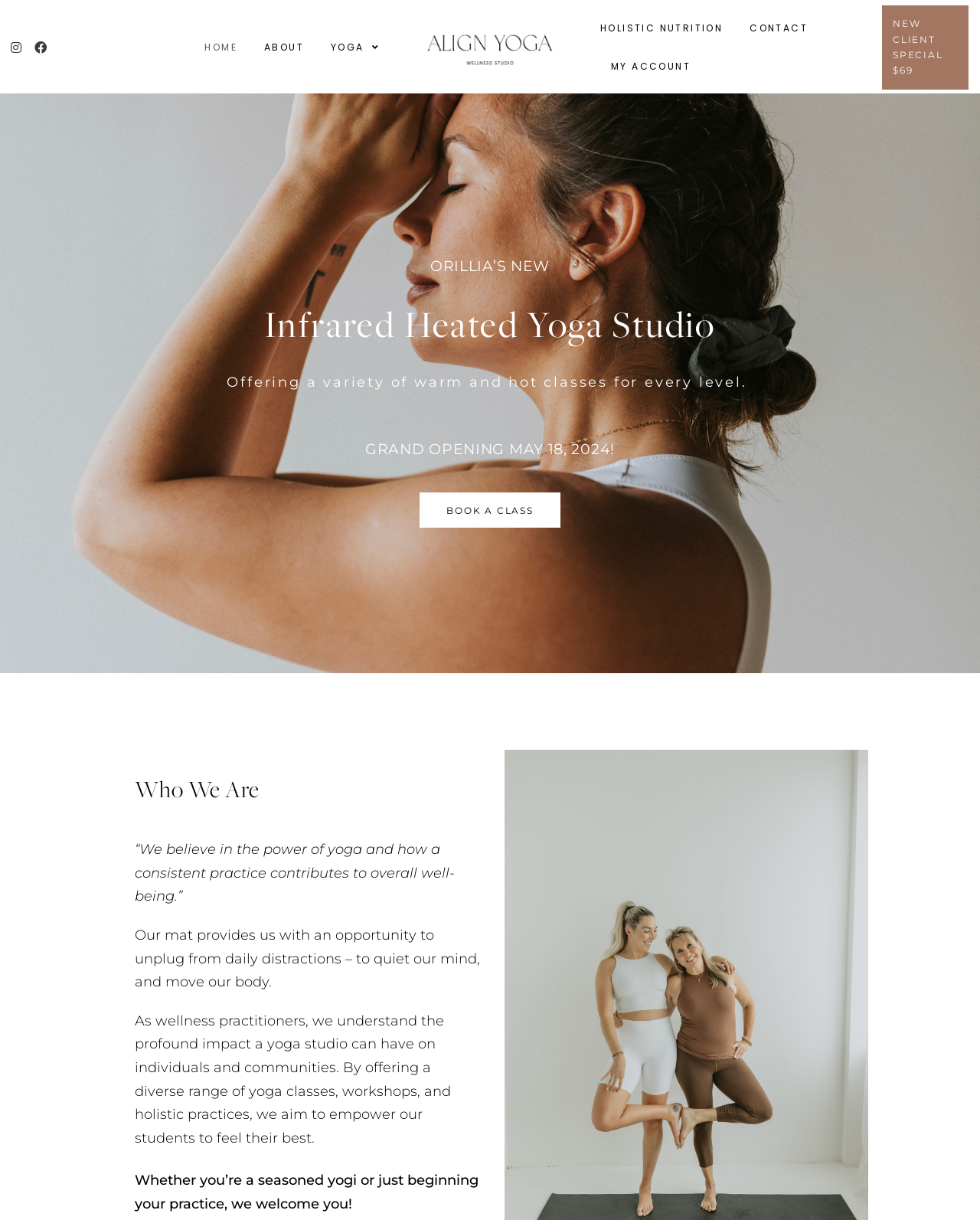Given the content of the image, can you provide a detailed answer to the question?
What is the name of the yoga studio?

The name of the yoga studio can be found at the top of the webpage, which is 'ALIGN YOGA Wellness Studio | Orillia’s NEW Infrared Heated Yoga Studio'.